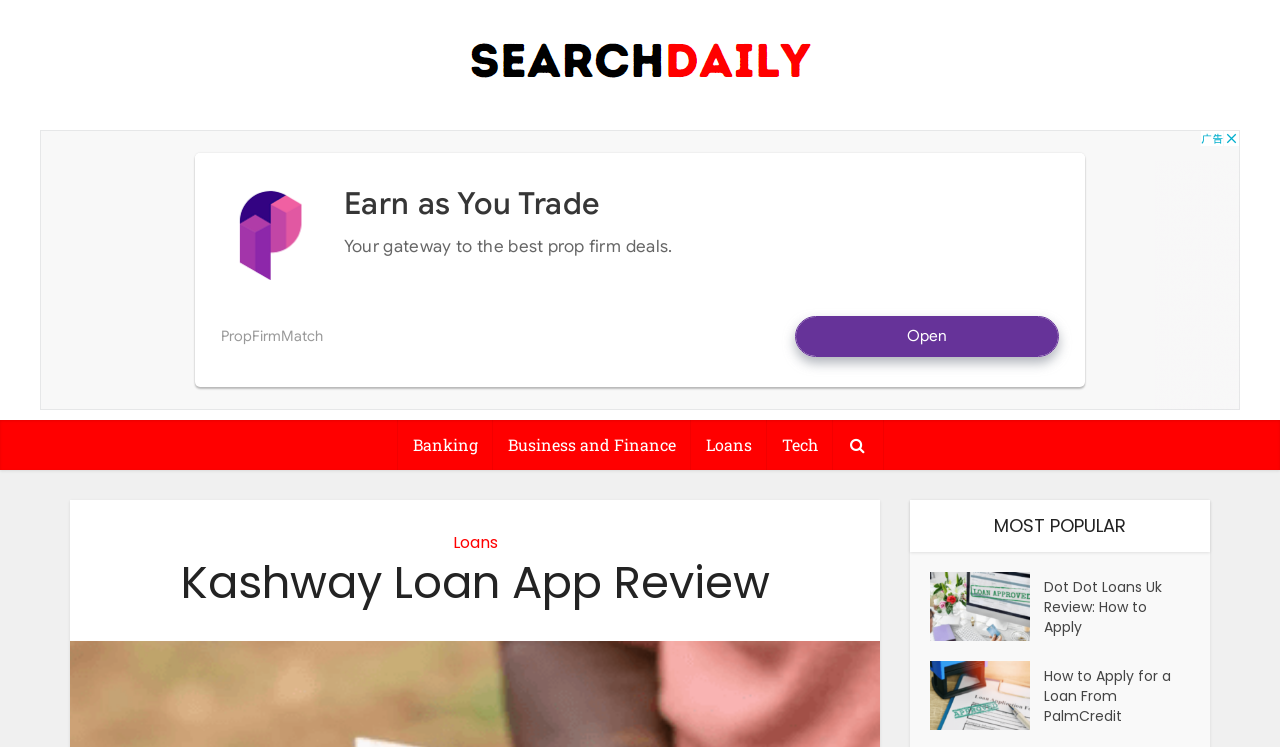What is the purpose of the webpage?
Using the image as a reference, answer the question with a short word or phrase.

Reviewing loan apps